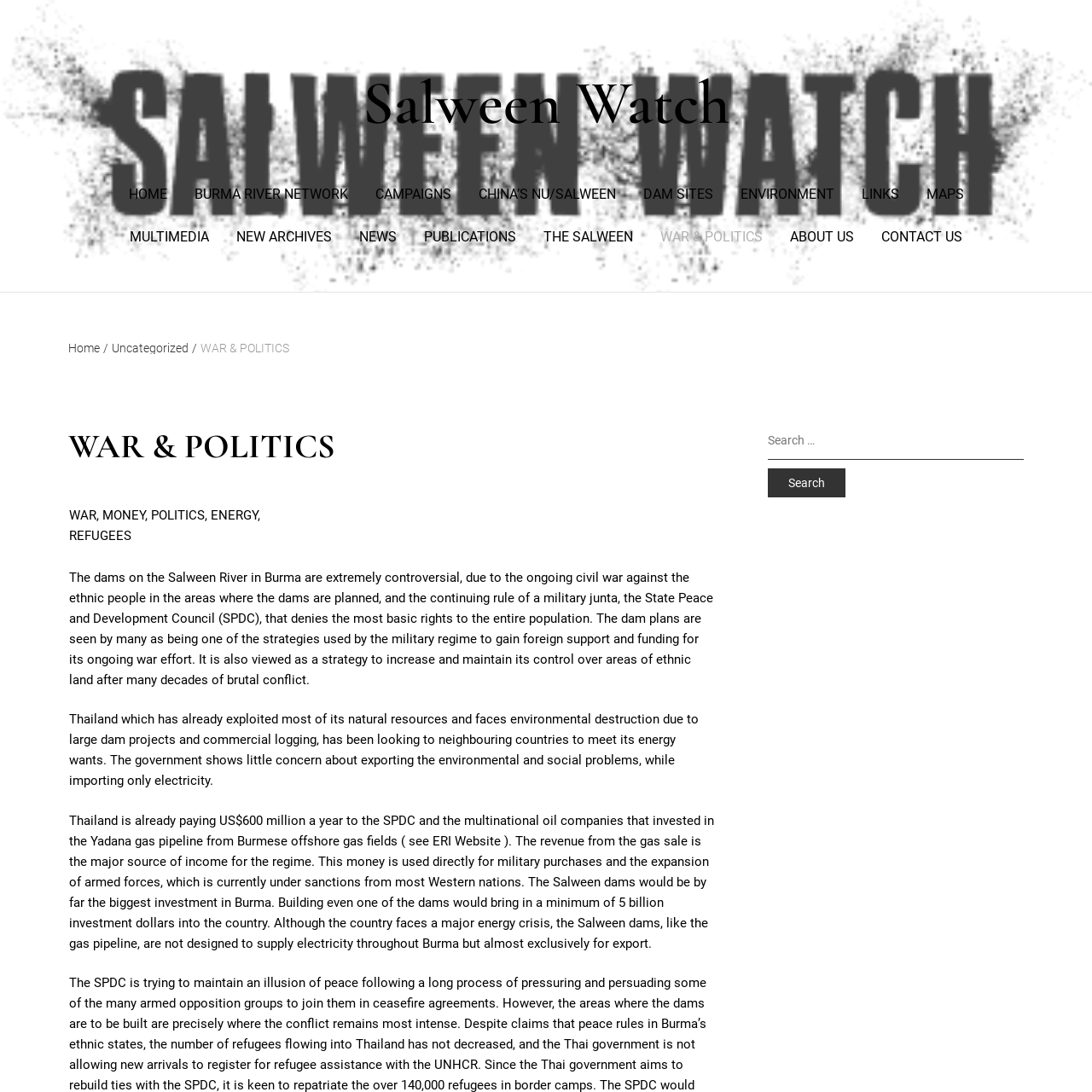What is the purpose of the search box?
Respond to the question with a well-detailed and thorough answer.

The search box is located in the top-right corner of the webpage, and it contains a static text element with the label 'Search for:'. This suggests that the purpose of the search box is to allow users to search for specific content within the website.